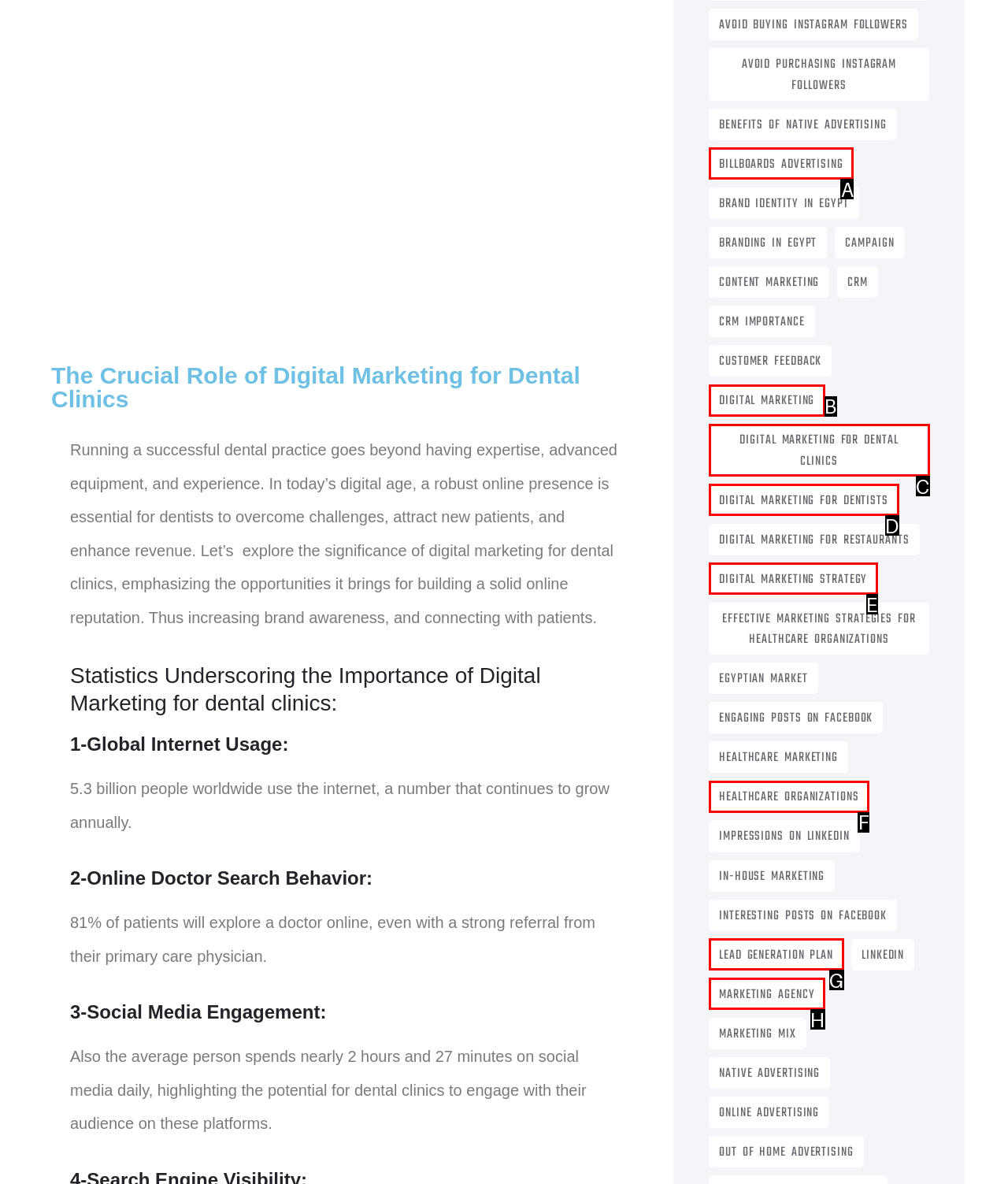Point out the option that aligns with the description: Digital Marketing Strategy
Provide the letter of the corresponding choice directly.

E